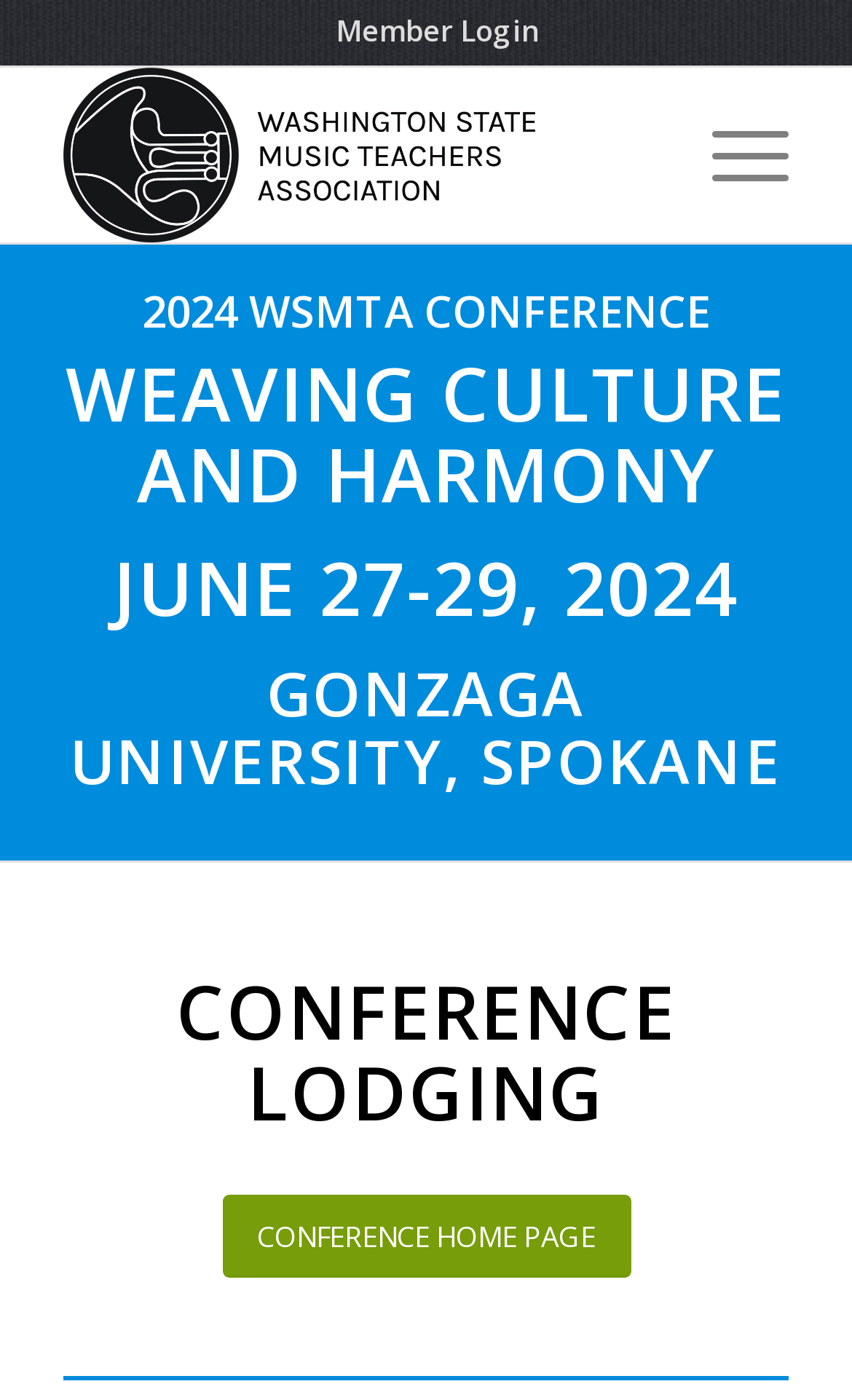What is the location of the 2024 WSMTA conference?
Look at the screenshot and give a one-word or phrase answer.

Gonzaga University, Spokane